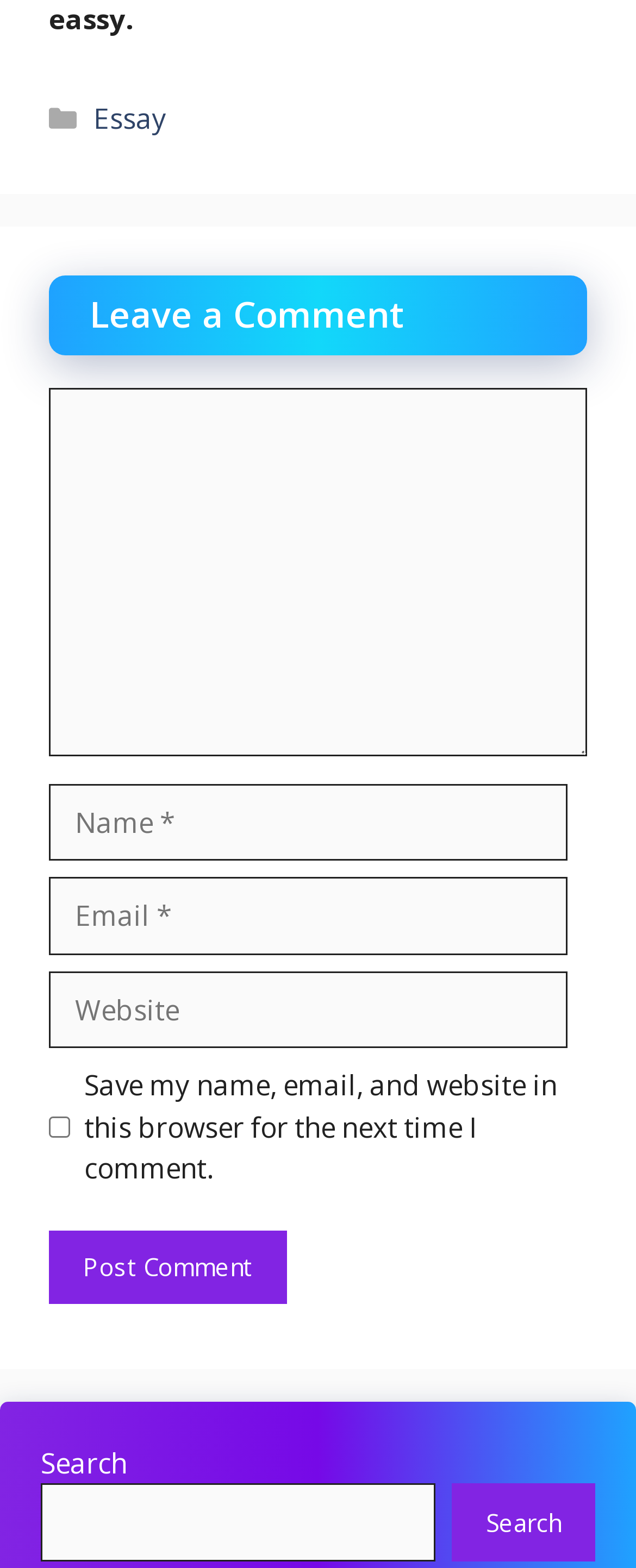Mark the bounding box of the element that matches the following description: "03 9372 6383".

None